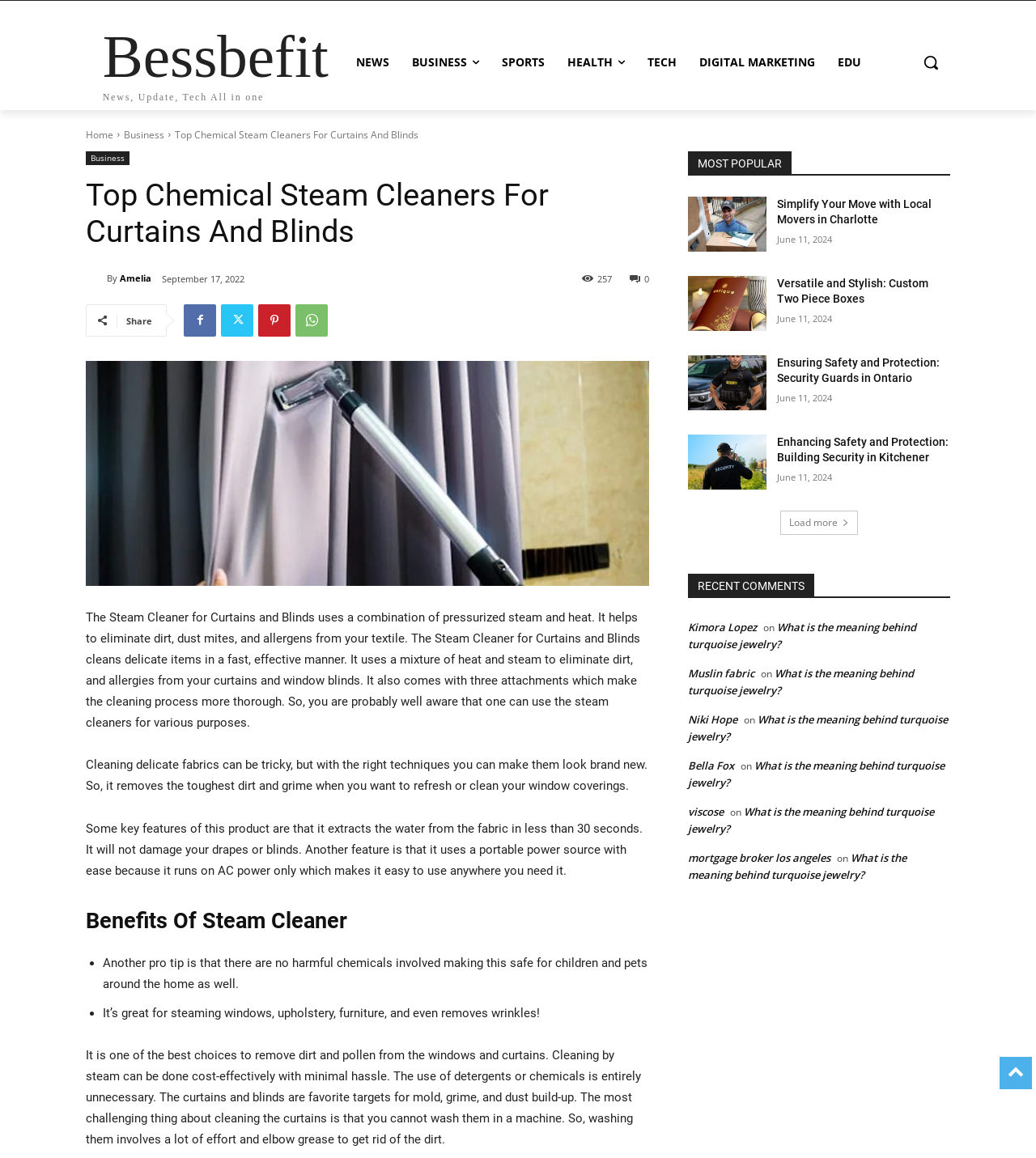Provide a thorough and detailed response to the question by examining the image: 
What is the name of the section that lists popular articles?

I found this information by looking at the heading element that is located above the list of popular articles, which is located at the bottom of the webpage.